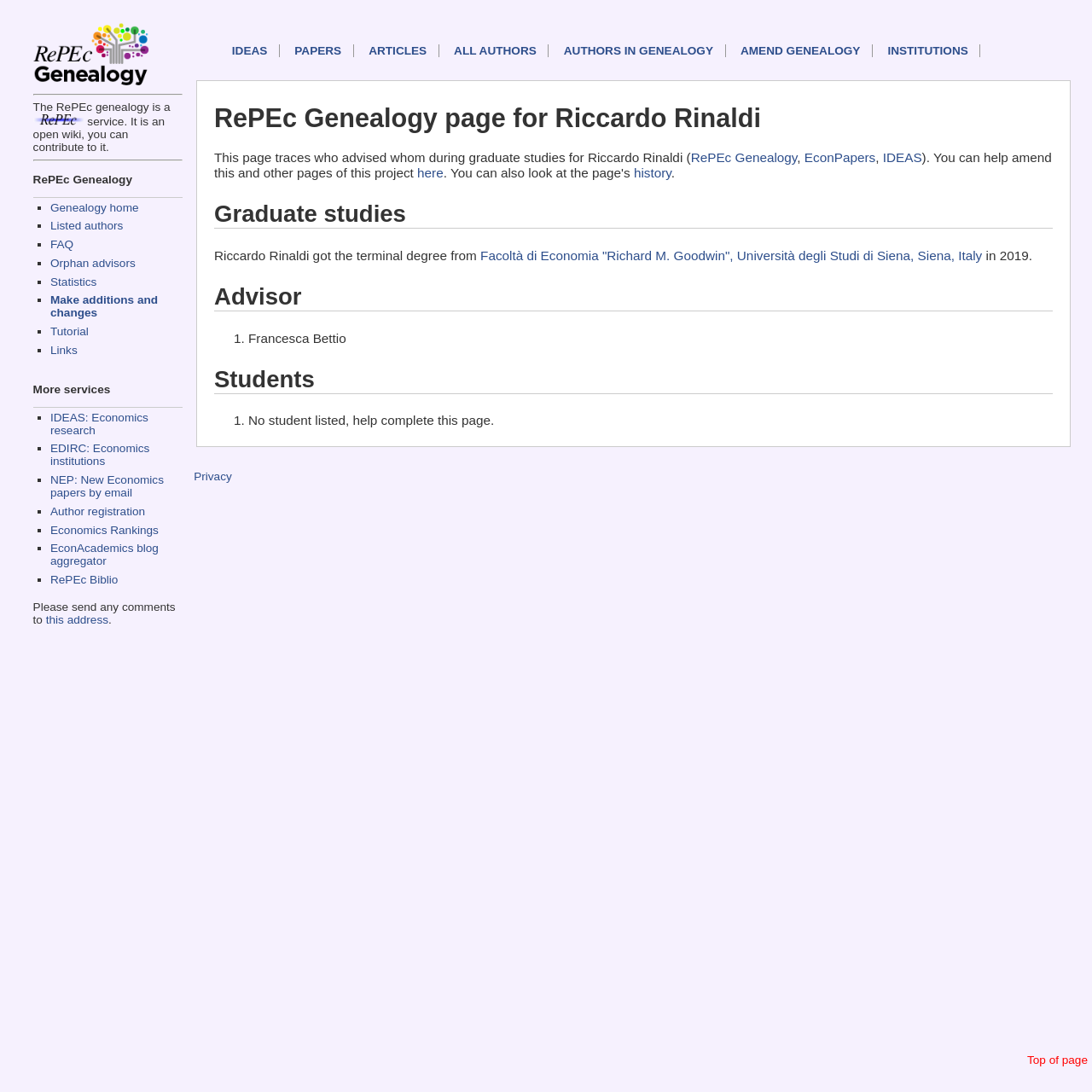Use a single word or phrase to answer this question: 
What is the terminal degree that Riccardo Rinaldi got from?

Facoltà di Economia 'Richard M. Goodwin', Università degli Studi di Siena, Siena, Italy